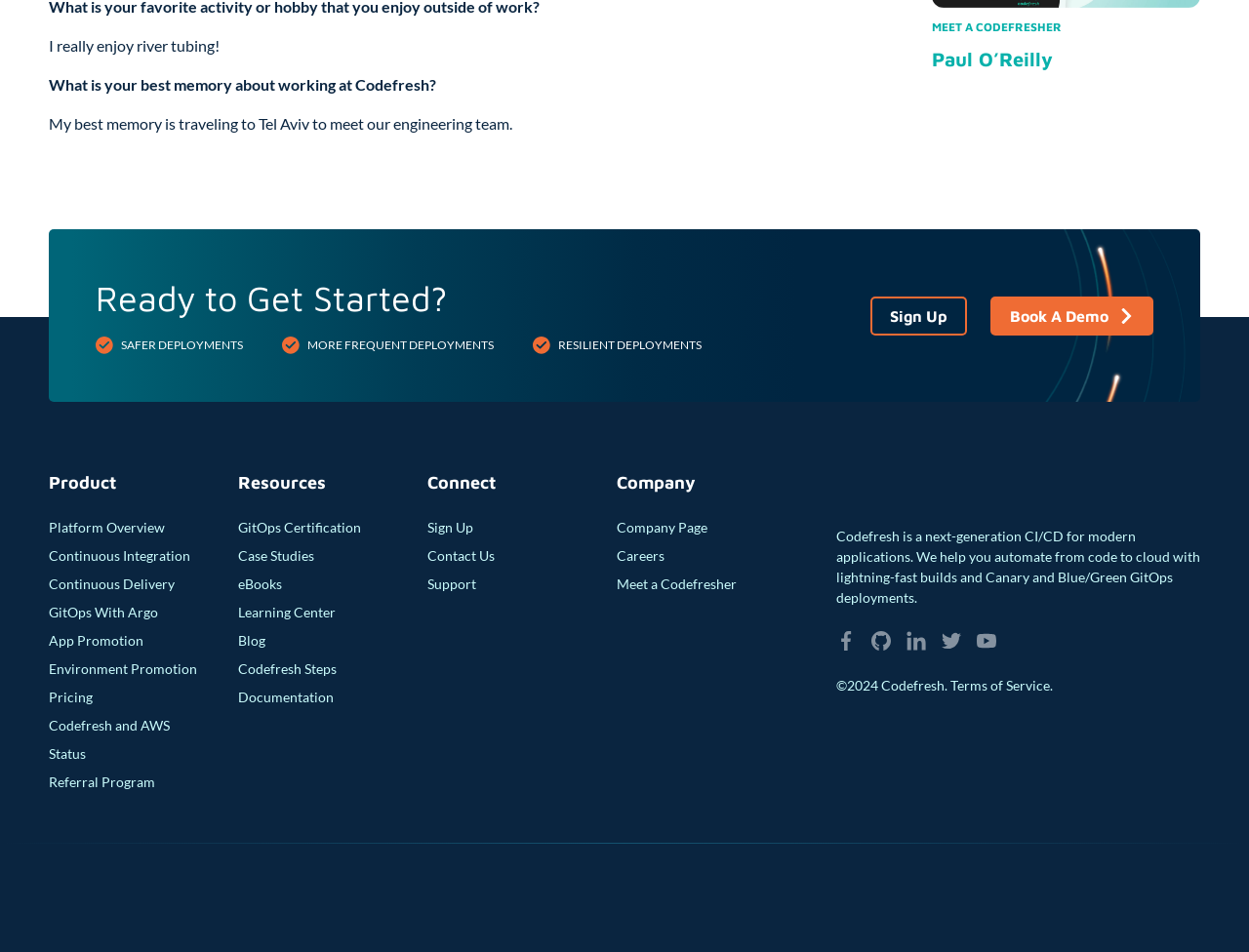Give a one-word or short phrase answer to this question: 
What is the purpose of Codefresh?

Automate from code to cloud